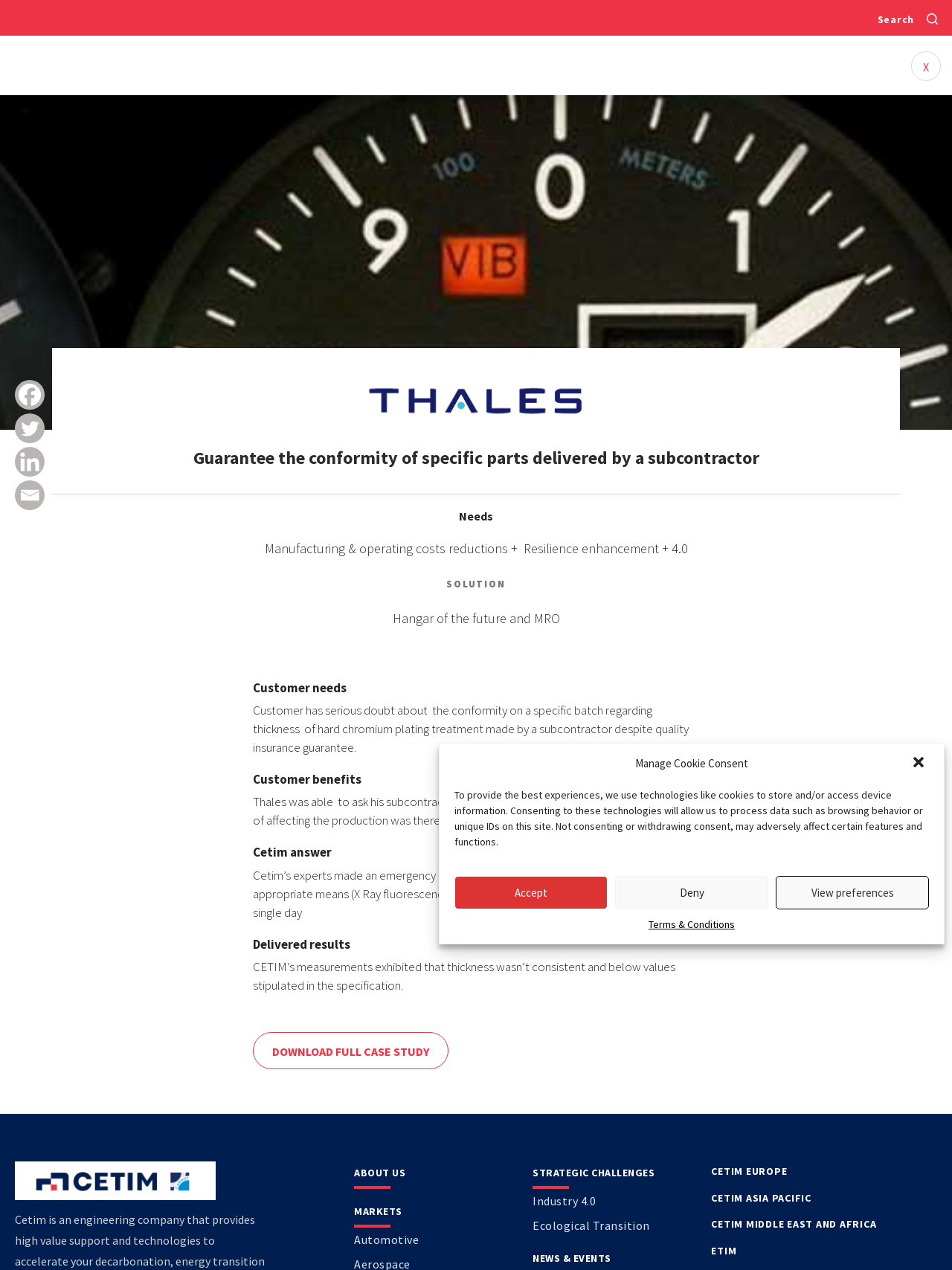Determine the bounding box coordinates for the clickable element required to fulfill the instruction: "View Cetim on Facebook". Provide the coordinates as four float numbers between 0 and 1, i.e., [left, top, right, bottom].

[0.016, 0.299, 0.047, 0.323]